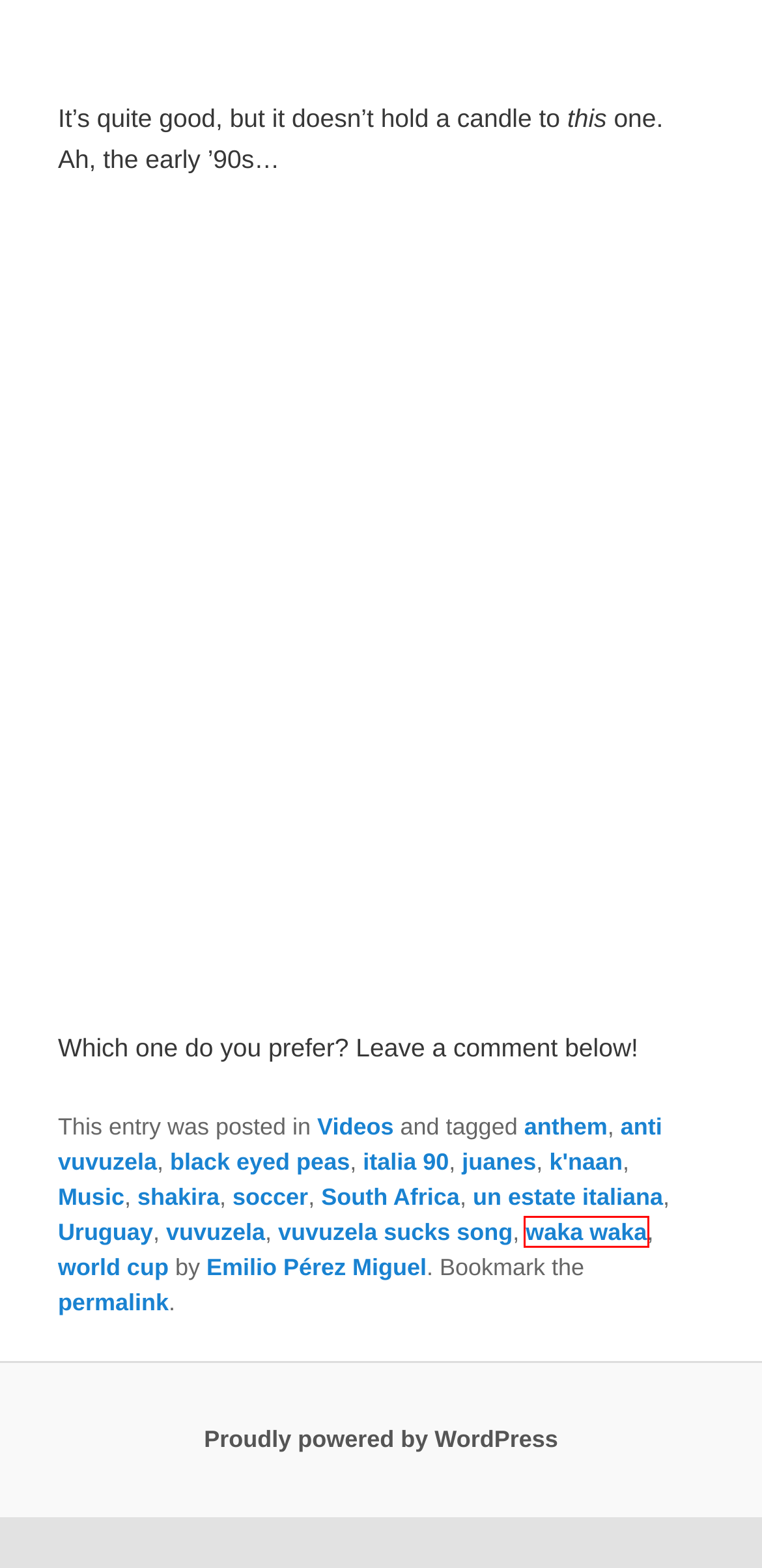View the screenshot of the webpage containing a red bounding box around a UI element. Select the most fitting webpage description for the new page shown after the element in the red bounding box is clicked. Here are the candidates:
A. italia 90 | MusicKO
B. shakira | MusicKO
C. Blog Tool, Publishing Platform, and CMS – WordPress.org
D. soccer | MusicKO
E. South Africa | MusicKO
F. waka waka | MusicKO
G. black eyed peas | MusicKO
H. juanes | MusicKO

F